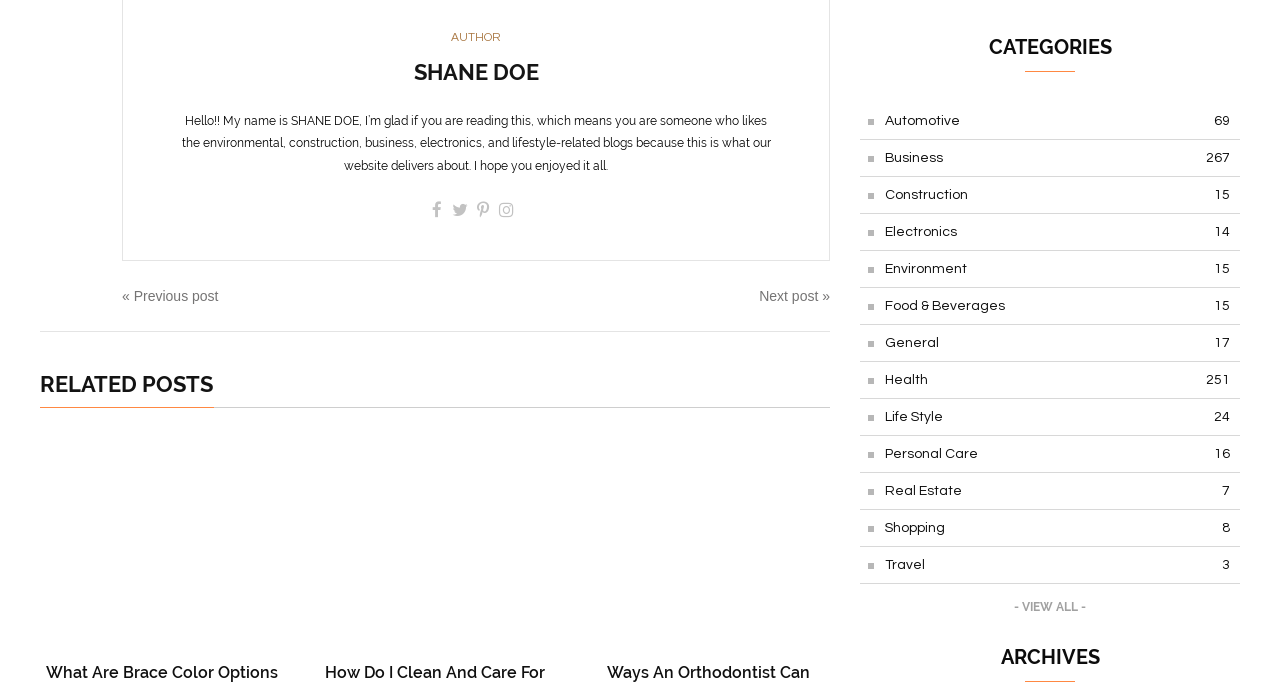Find the bounding box coordinates of the area to click in order to follow the instruction: "Read previous post".

[0.095, 0.417, 0.171, 0.446]